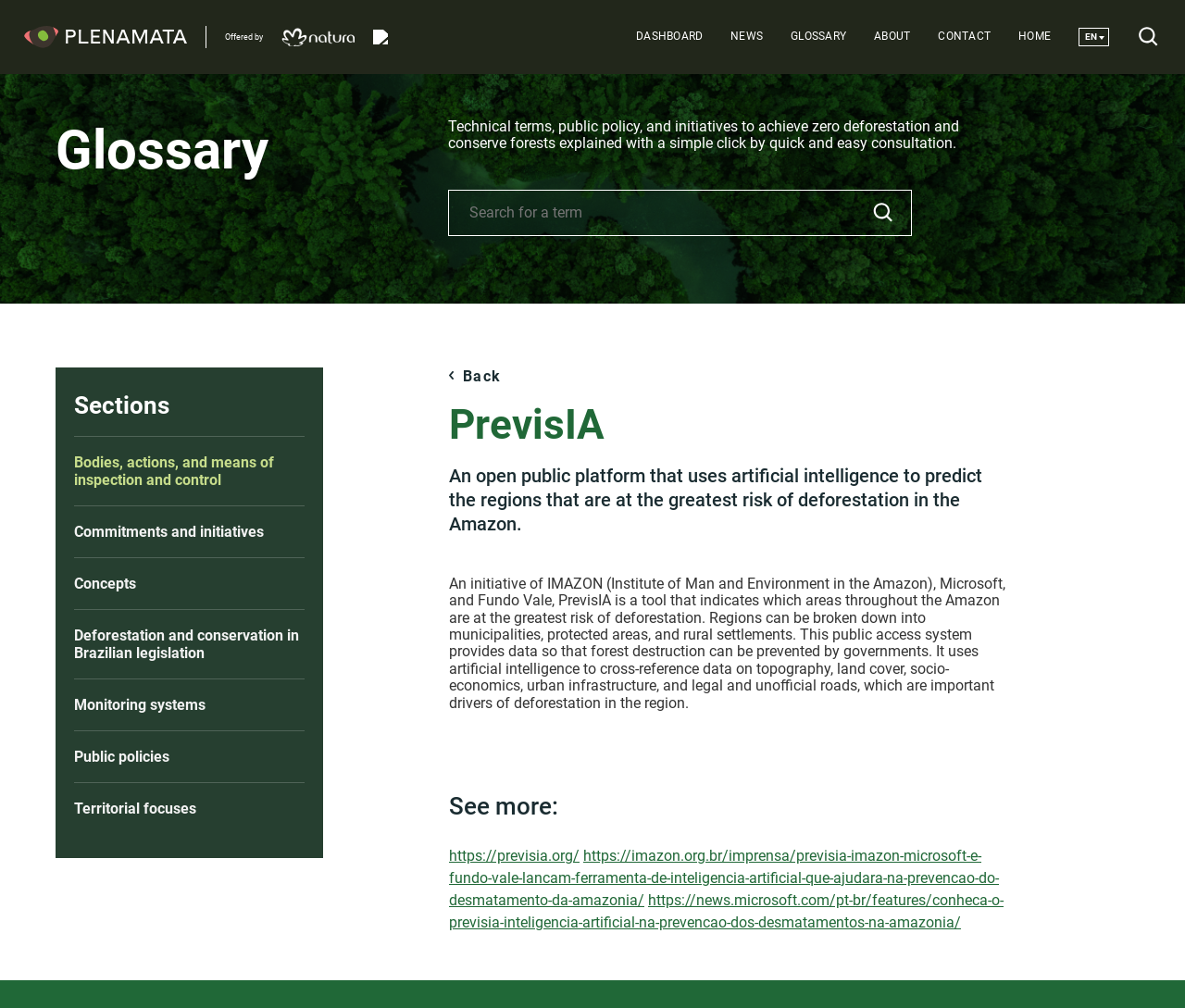Locate the bounding box for the described UI element: "Territorial focuses". Ensure the coordinates are four float numbers between 0 and 1, formatted as [left, top, right, bottom].

[0.062, 0.777, 0.257, 0.827]